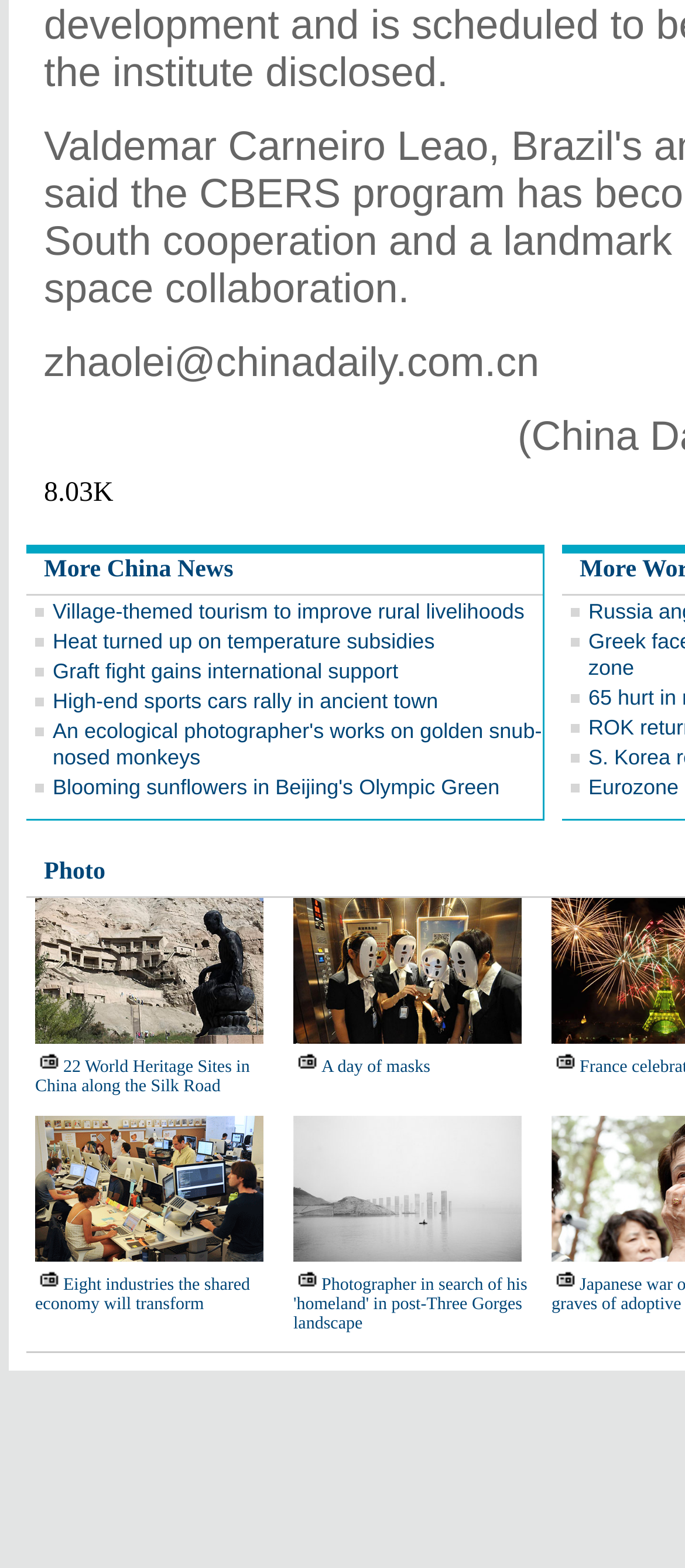How many images are on this page?
Analyze the screenshot and provide a detailed answer to the question.

I counted the number of image elements on the page. There are 8 image elements, some of which are associated with links and others that are standalone images.